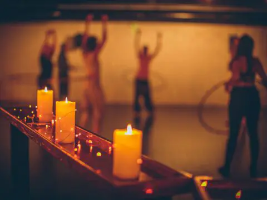Carefully examine the image and provide an in-depth answer to the question: What is providing the rhythmic soundscape in the image?

The caption states that 'a live DJ providing a rhythmic soundscape to enhance the experience', indicating that the DJ is responsible for creating the musical atmosphere in the image.